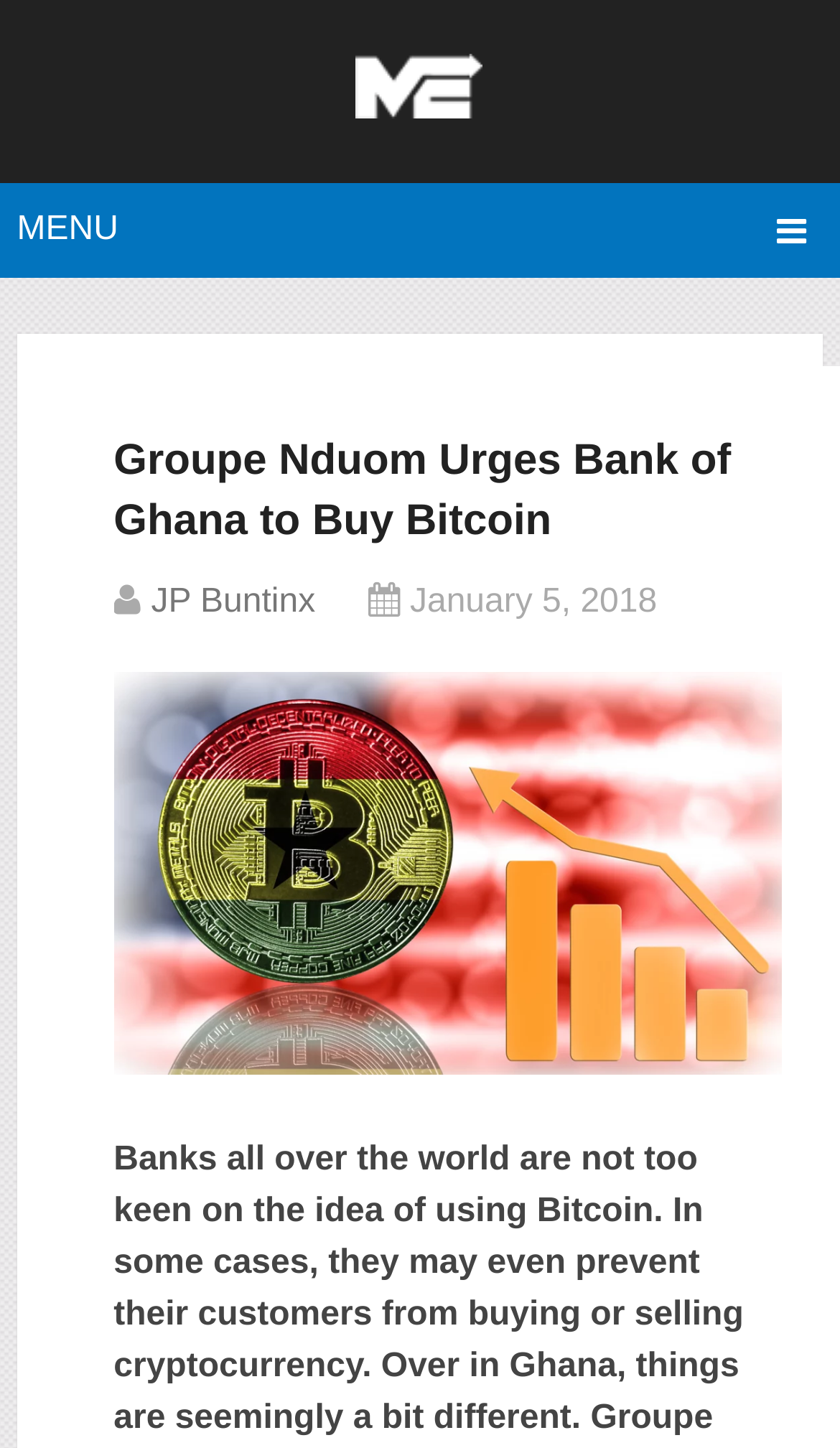Locate and extract the text of the main heading on the webpage.

Groupe Nduom Urges Bank of Ghana to Buy Bitcoin